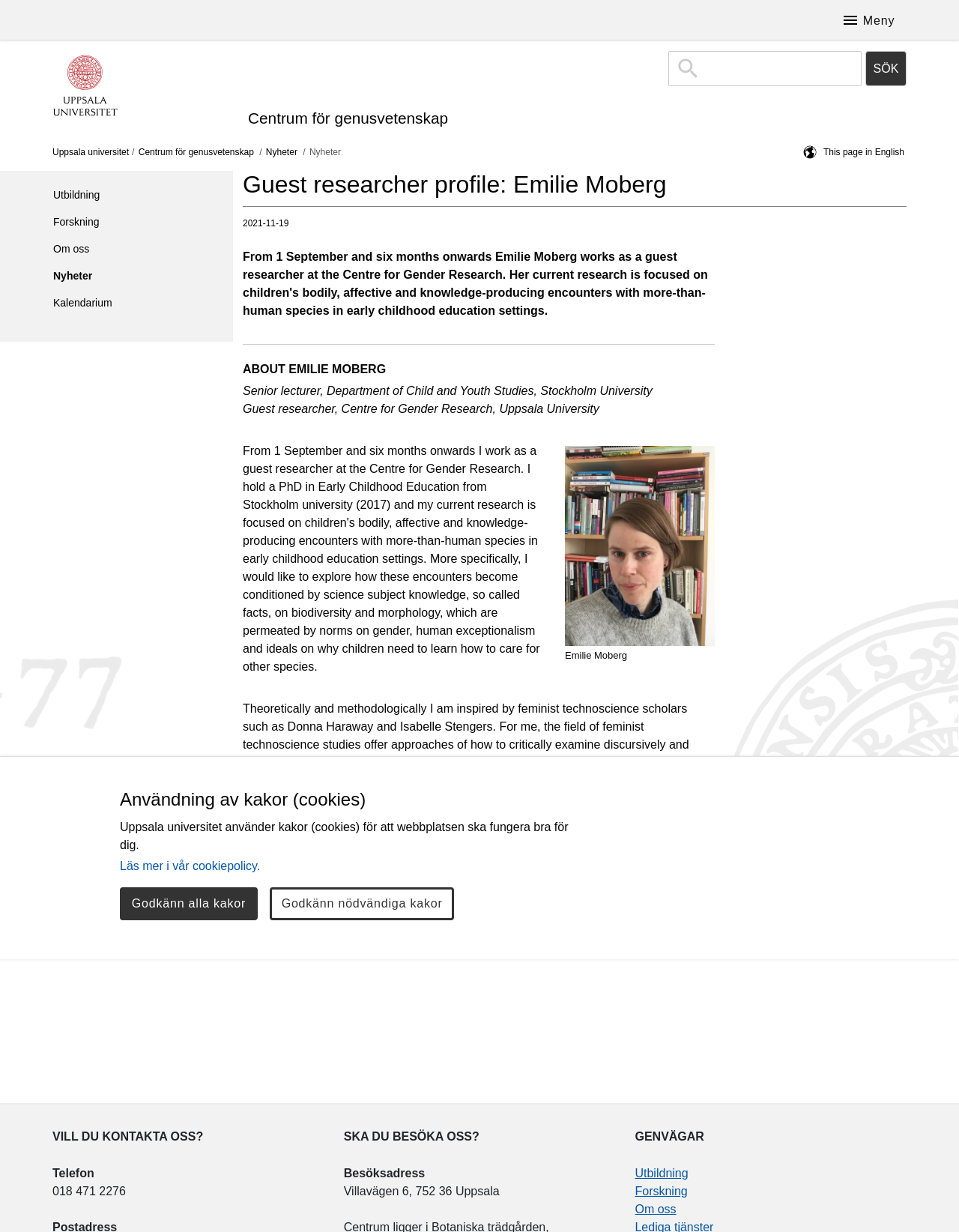Please identify the bounding box coordinates of the element I need to click to follow this instruction: "Go to Uppsala universitet".

[0.041, 0.098, 0.137, 0.109]